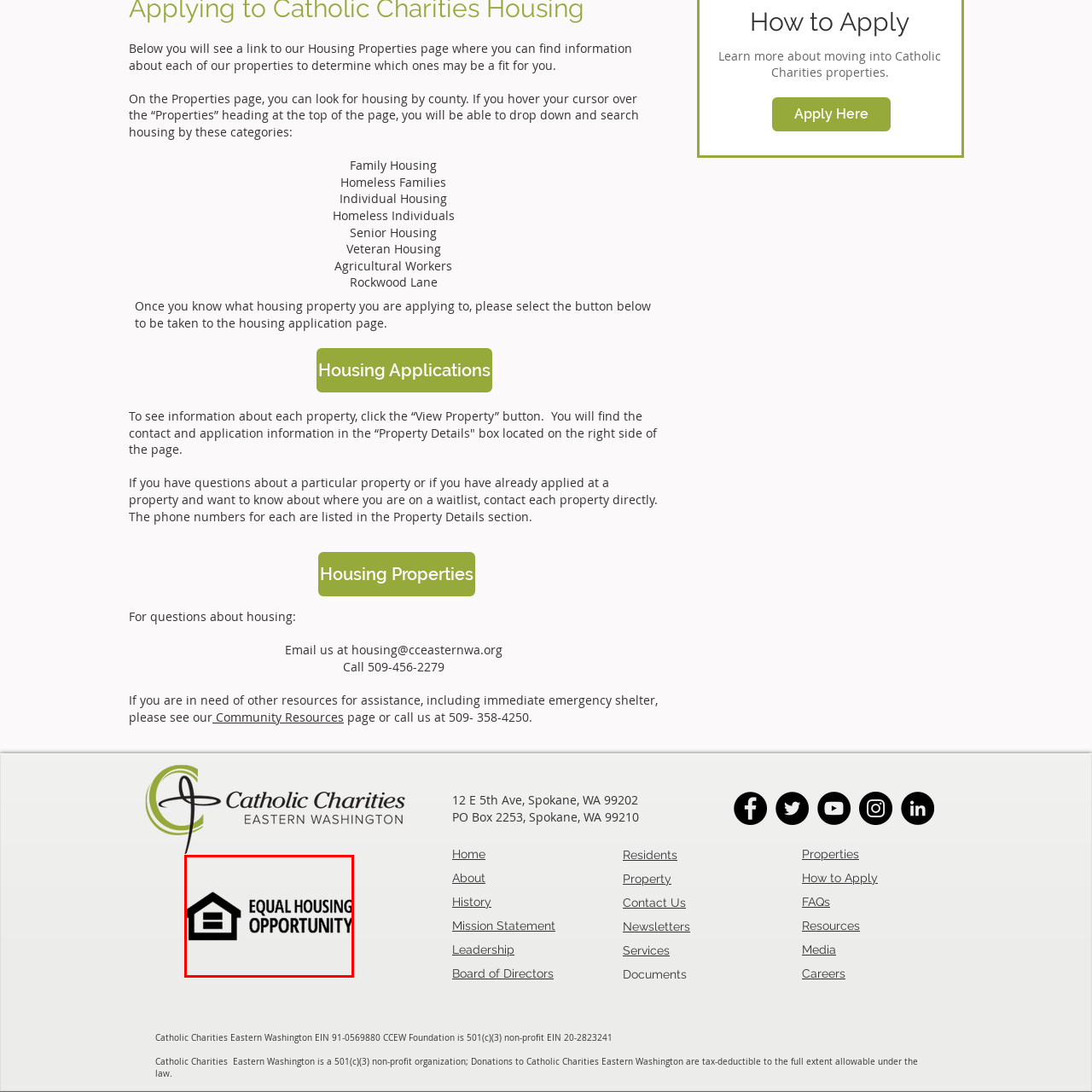Give a detailed narrative of the image enclosed by the red box.

The image features the "Equal Housing Opportunity" logo, prominently displaying a stylized house icon alongside the text. This logo symbolizes a commitment to fair housing practices, ensuring that all individuals have equal access to housing regardless of race, color, religion, sex, national origin, familial status, or disability. The design conveys an important message about inclusivity and non-discrimination in housing, underscoring the values that organizations like Catholic Charities Eastern Washington uphold in their mission to provide equitable housing solutions.